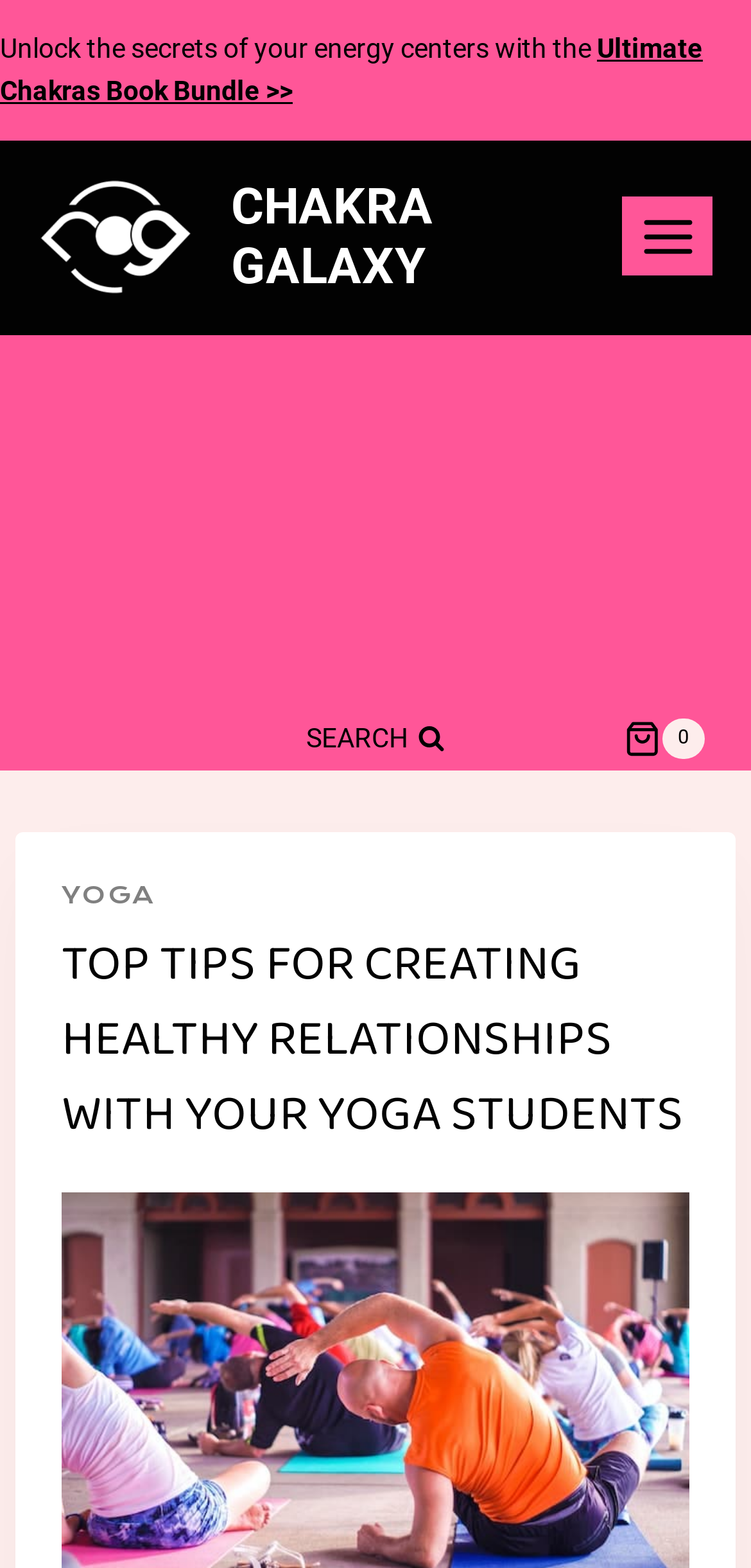Based on the element description: "Search Search", identify the UI element and provide its bounding box coordinates. Use four float numbers between 0 and 1, [left, top, right, bottom].

[0.39, 0.451, 0.61, 0.492]